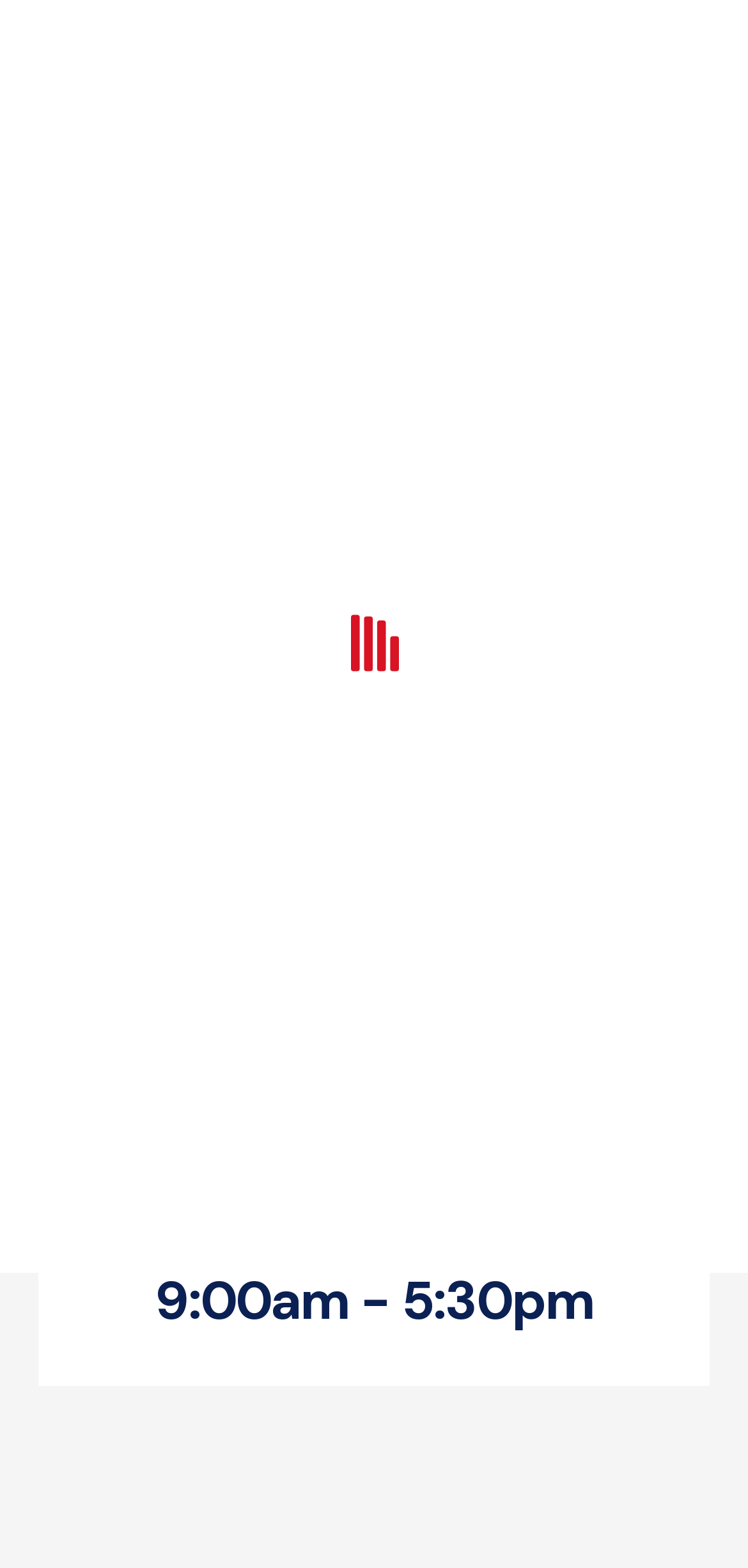Please reply with a single word or brief phrase to the question: 
What is the shape of the preloader icon?

Unknown